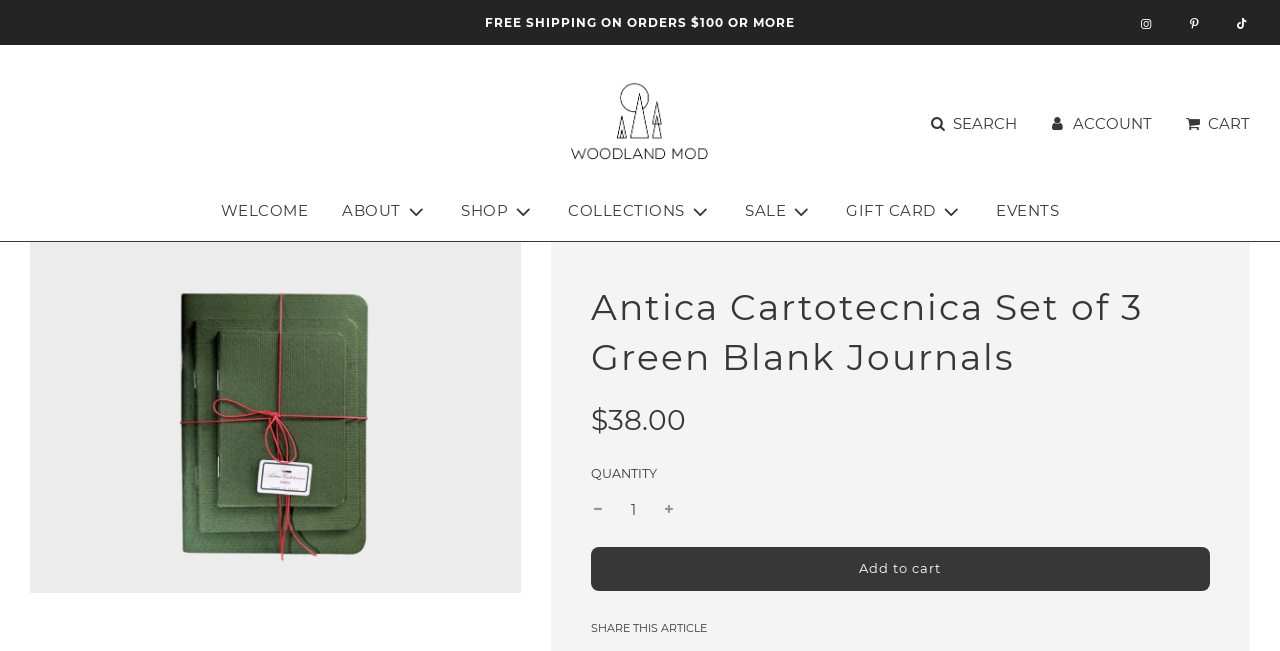Locate the bounding box coordinates of the area you need to click to fulfill this instruction: 'View cart'. The coordinates must be in the form of four float numbers ranging from 0 to 1: [left, top, right, bottom].

[0.912, 0.149, 0.988, 0.232]